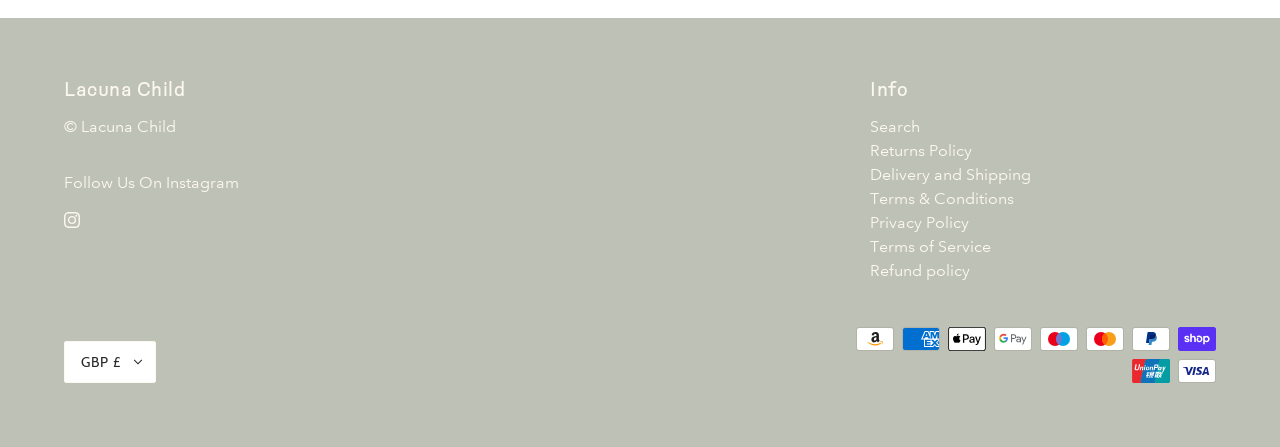What types of payment methods are accepted?
Please provide a single word or phrase as your answer based on the screenshot.

Multiple